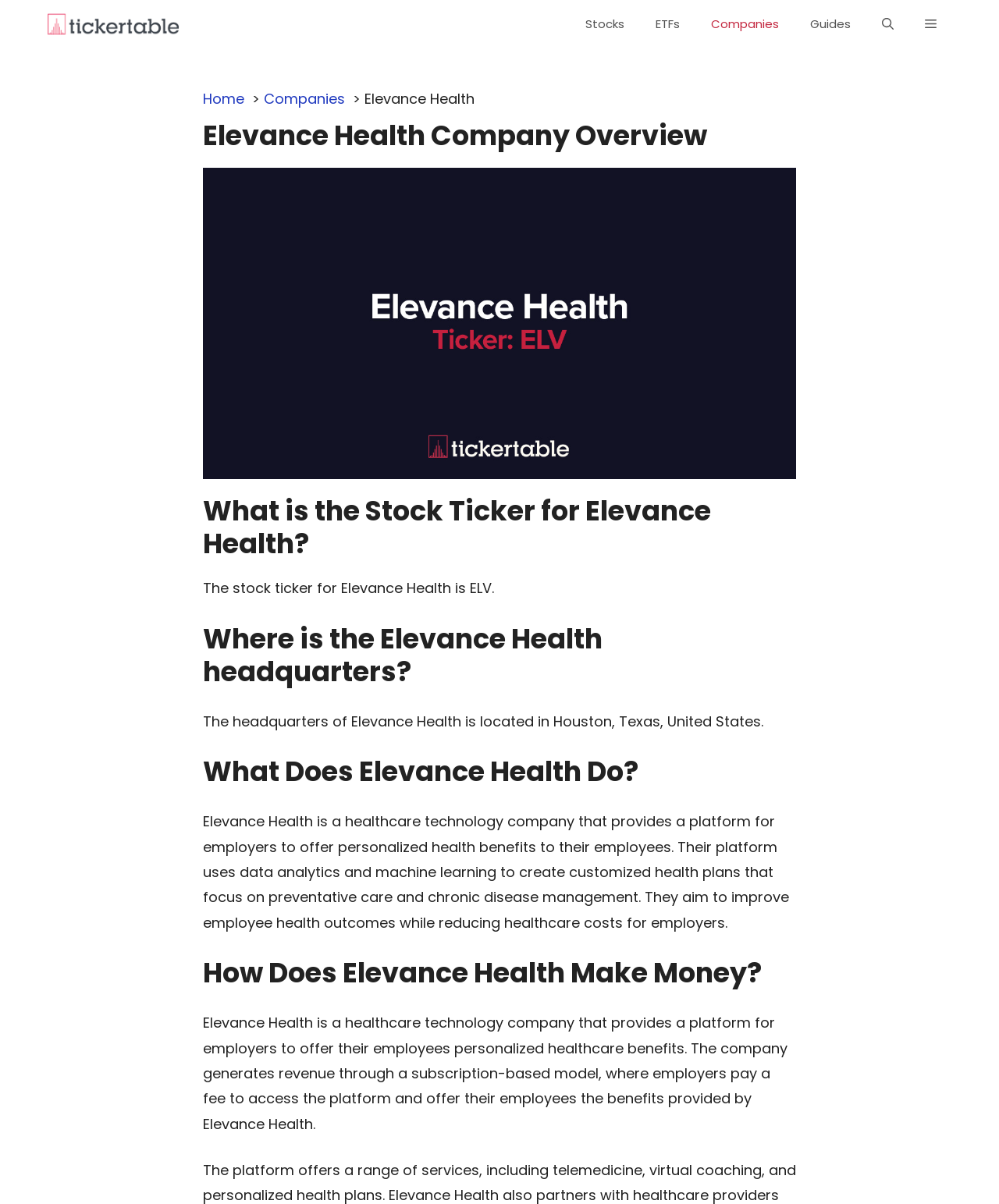Specify the bounding box coordinates of the area to click in order to execute this command: 'Open Off-Canvas Panel'. The coordinates should consist of four float numbers ranging from 0 to 1, and should be formatted as [left, top, right, bottom].

[0.91, 0.003, 0.953, 0.036]